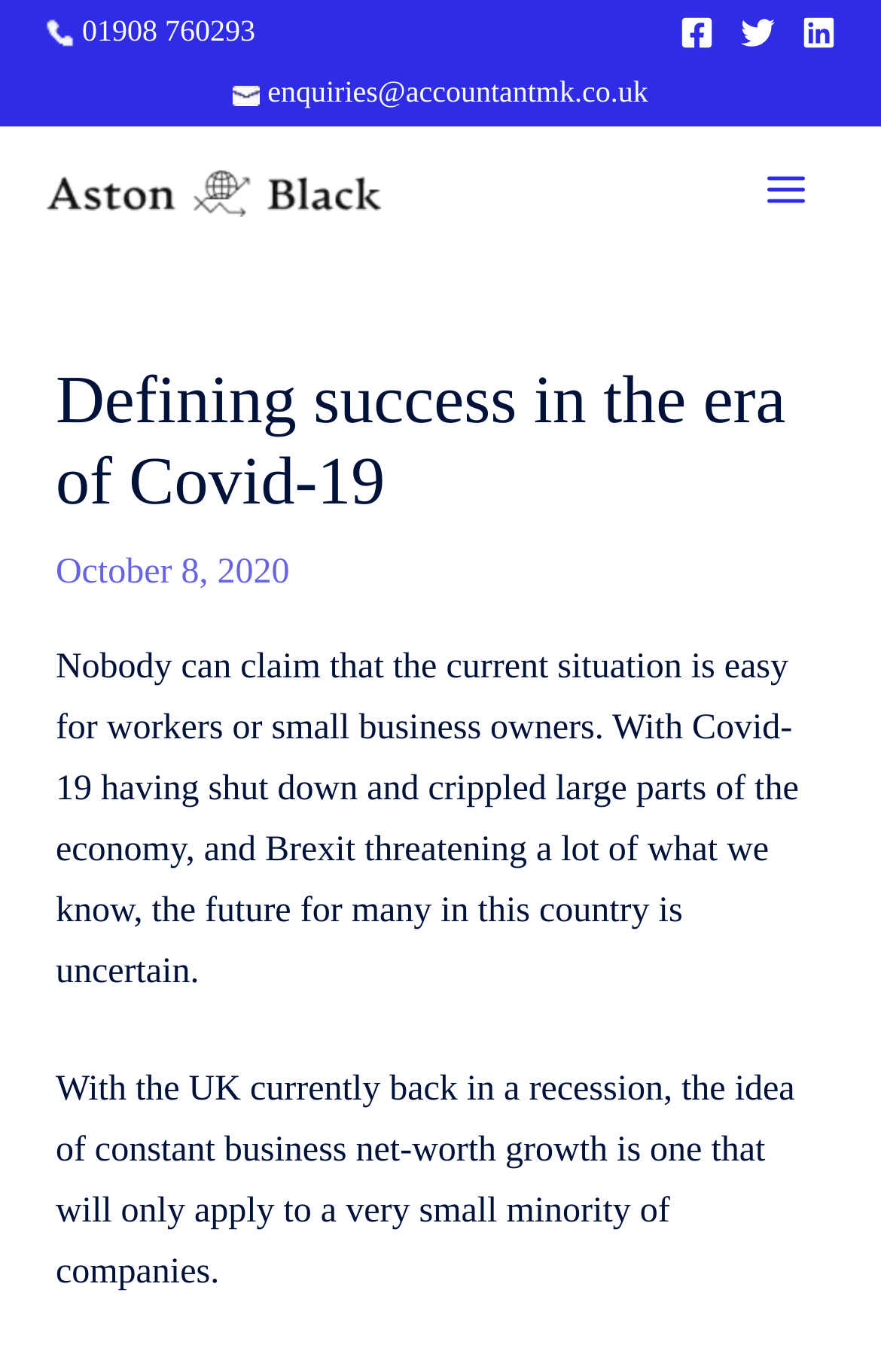What is the current economic situation in the UK?
Give a one-word or short phrase answer based on the image.

Recession